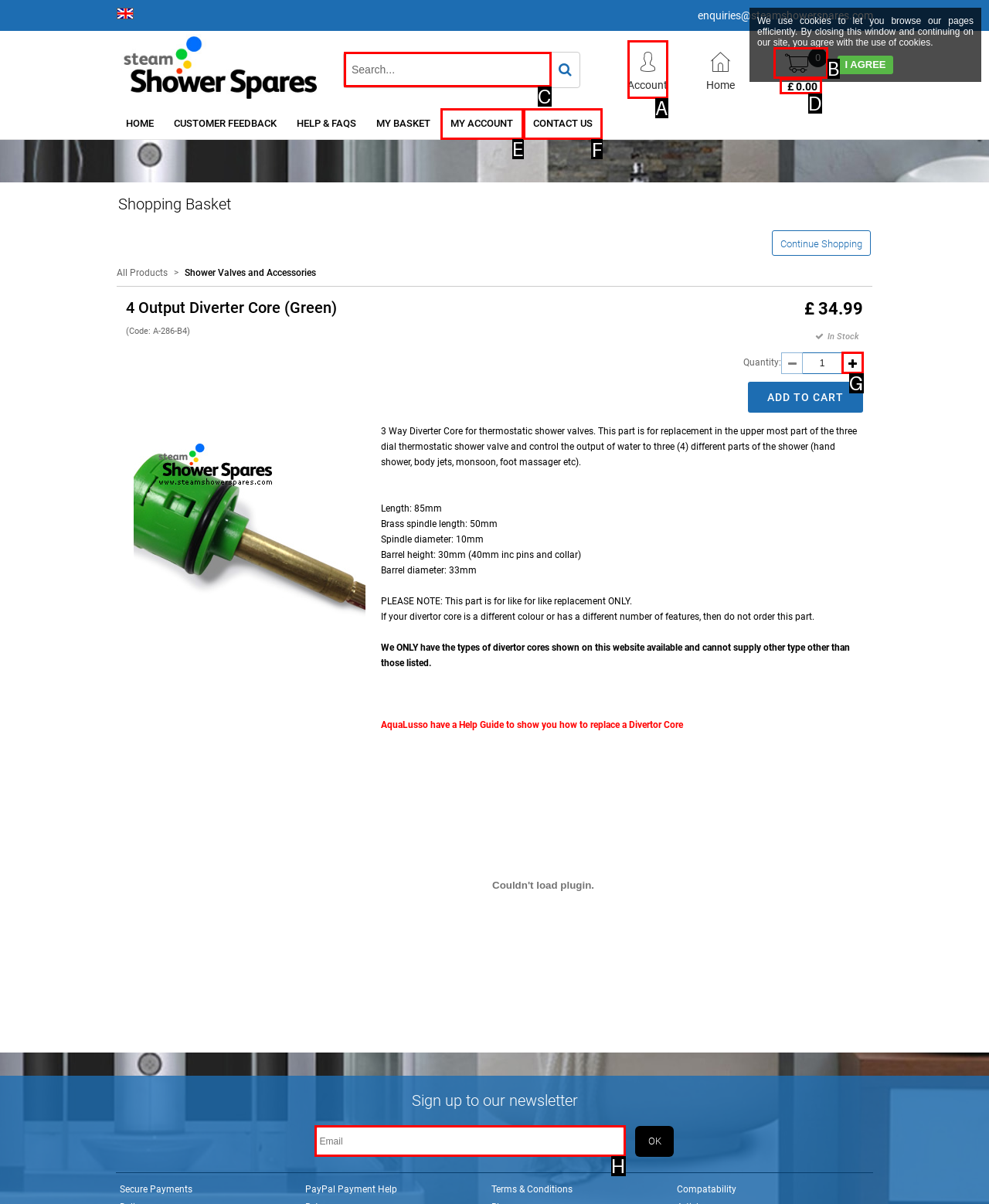Tell me the correct option to click for this task: Contact us
Write down the option's letter from the given choices.

F